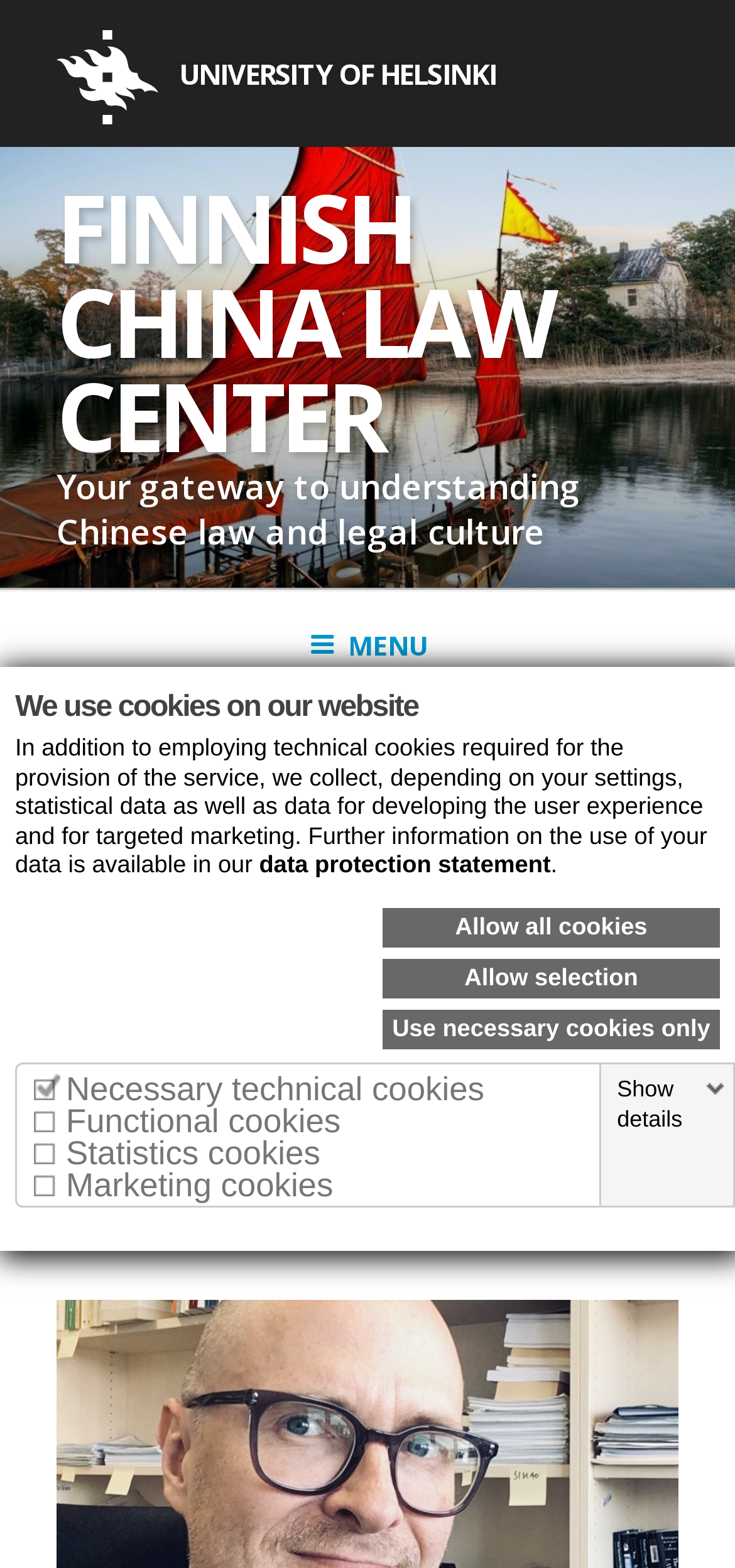Please predict the bounding box coordinates of the element's region where a click is necessary to complete the following instruction: "View the details of cookies". The coordinates should be represented by four float numbers between 0 and 1, i.e., [left, top, right, bottom].

[0.829, 0.685, 0.997, 0.723]